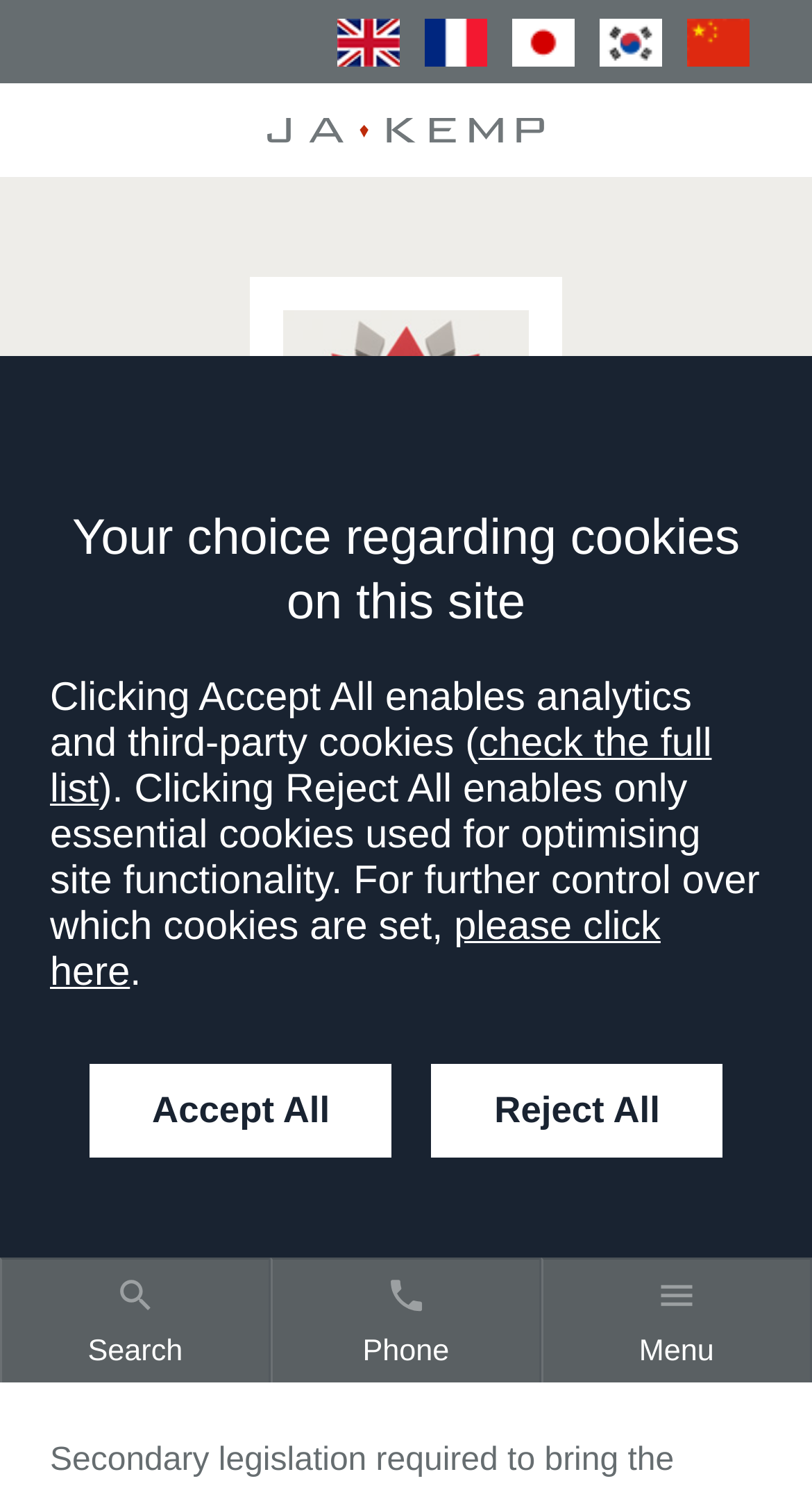Pinpoint the bounding box coordinates of the element you need to click to execute the following instruction: "go to home page". The bounding box should be represented by four float numbers between 0 and 1, in the format [left, top, right, bottom].

[0.062, 0.496, 0.16, 0.518]